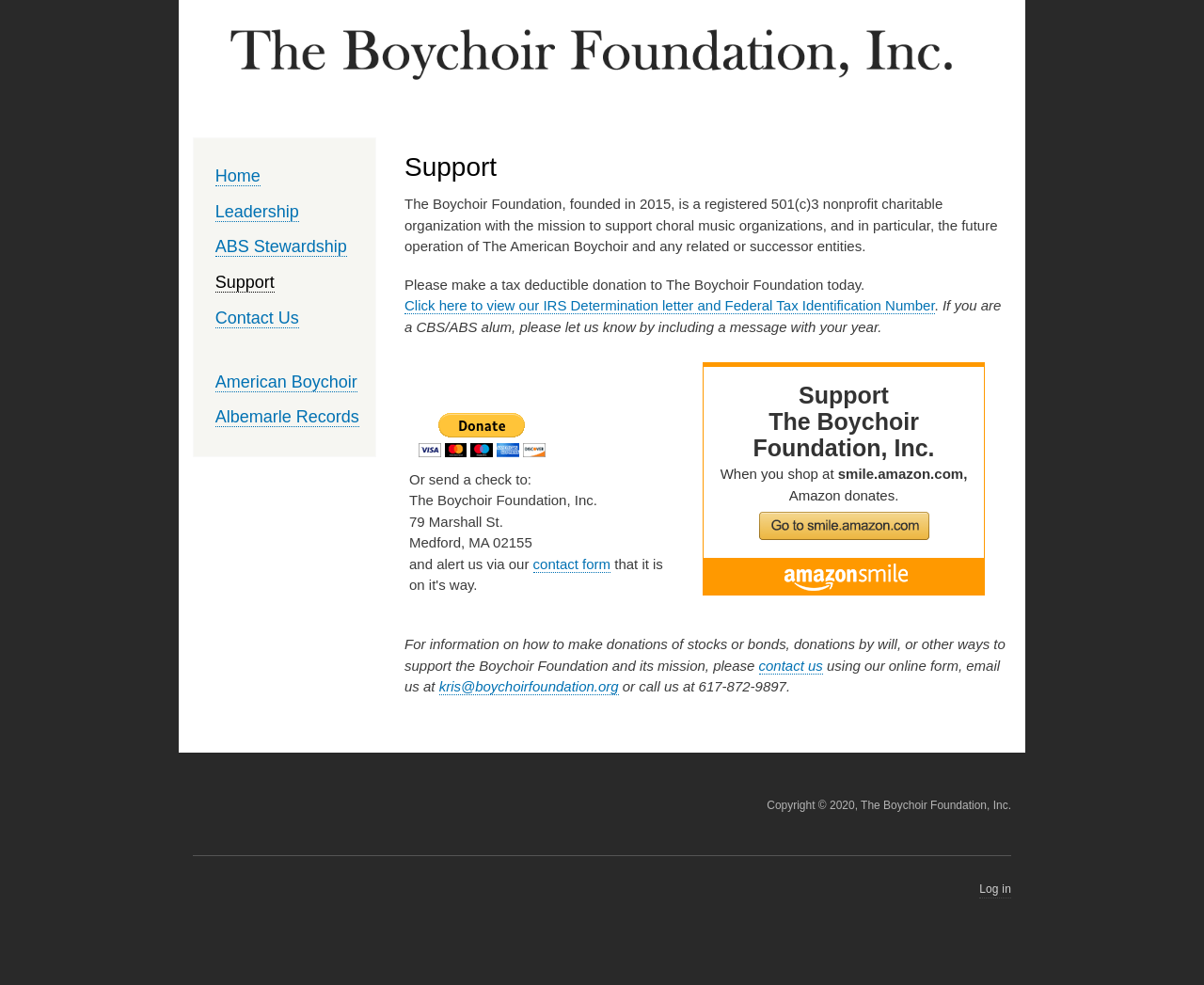Using the description "contact form", predict the bounding box of the relevant HTML element.

[0.443, 0.564, 0.507, 0.581]